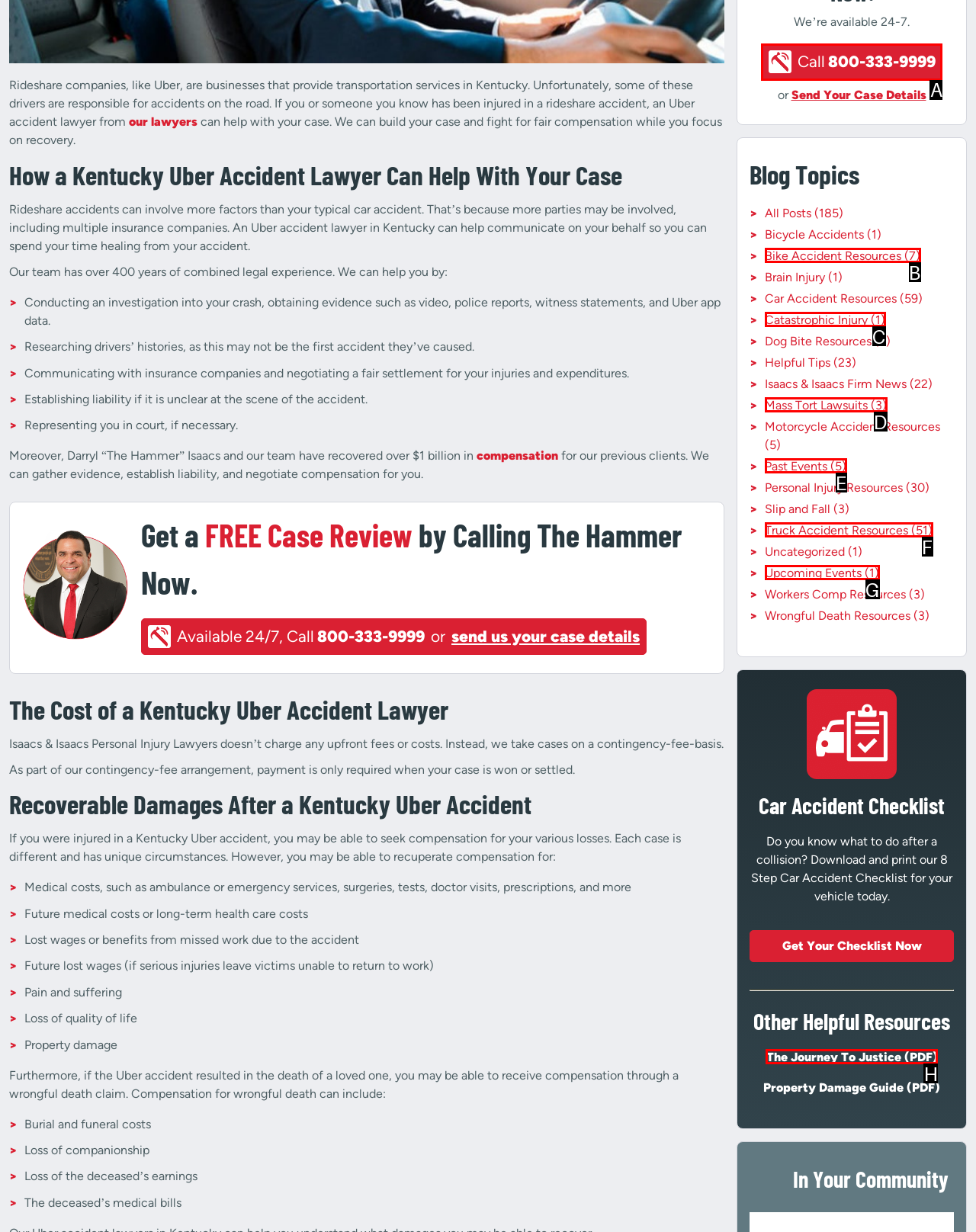Tell me which one HTML element best matches the description: Bike Accident Resources (7) Answer with the option's letter from the given choices directly.

B